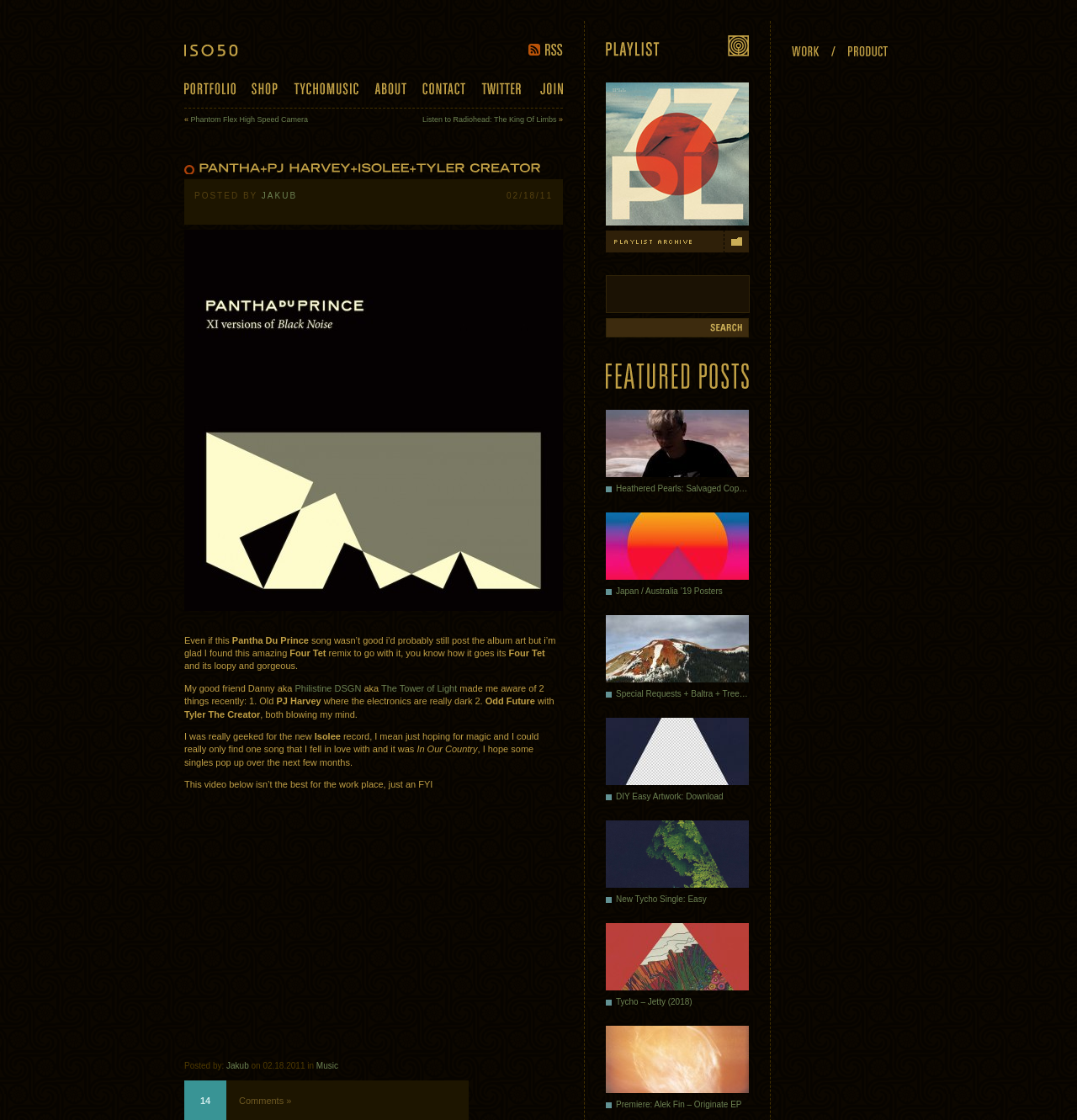Using the elements shown in the image, answer the question comprehensively: Who posted the article?

I found the answer by looking at the static text 'POSTED BY' and the link 'JAKUB' that follows it. This indicates that the article was posted by Jakub.